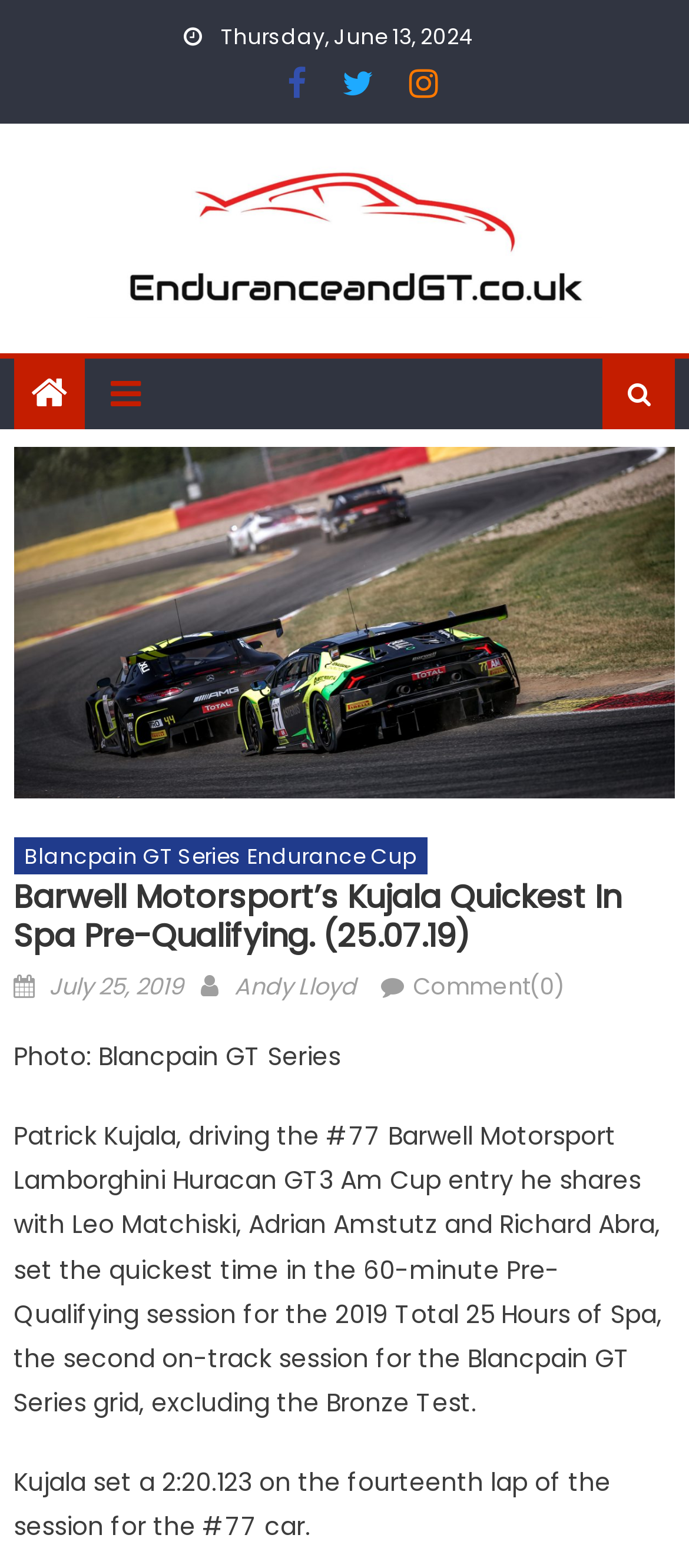Create a detailed summary of all the visual and textual information on the webpage.

This webpage appears to be a news article or blog post about a racing event, specifically the Blancpain GT Series. At the top of the page, there is a date displayed, "Thursday, June 13, 2024", followed by a row of social media links, including Facebook, Twitter, and LinkedIn. Below these links, there is a large header that reads "Endurance and GT" with an accompanying image.

On the left side of the page, there is a menu with links to other sections of the website, including "Blancpain GT Series Endurance Cup". The main content of the page is a news article with a heading that reads "Barwell Motorsport’s Kujala Quickest In Spa Pre-Qualifying. (25.07.19)". Below the heading, there is a paragraph of text that describes the event, including the driver Patrick Kujala and his teammates. The article also mentions the time set by Kujala during the Pre-Qualifying session.

The article is accompanied by metadata, including the date it was posted, "July 25, 2019", and the author, "Andy Lloyd". There is also a link to leave a comment at the bottom of the page. Overall, the webpage appears to be a news article or blog post about a specific racing event, with a focus on the driver Patrick Kujala and his performance.